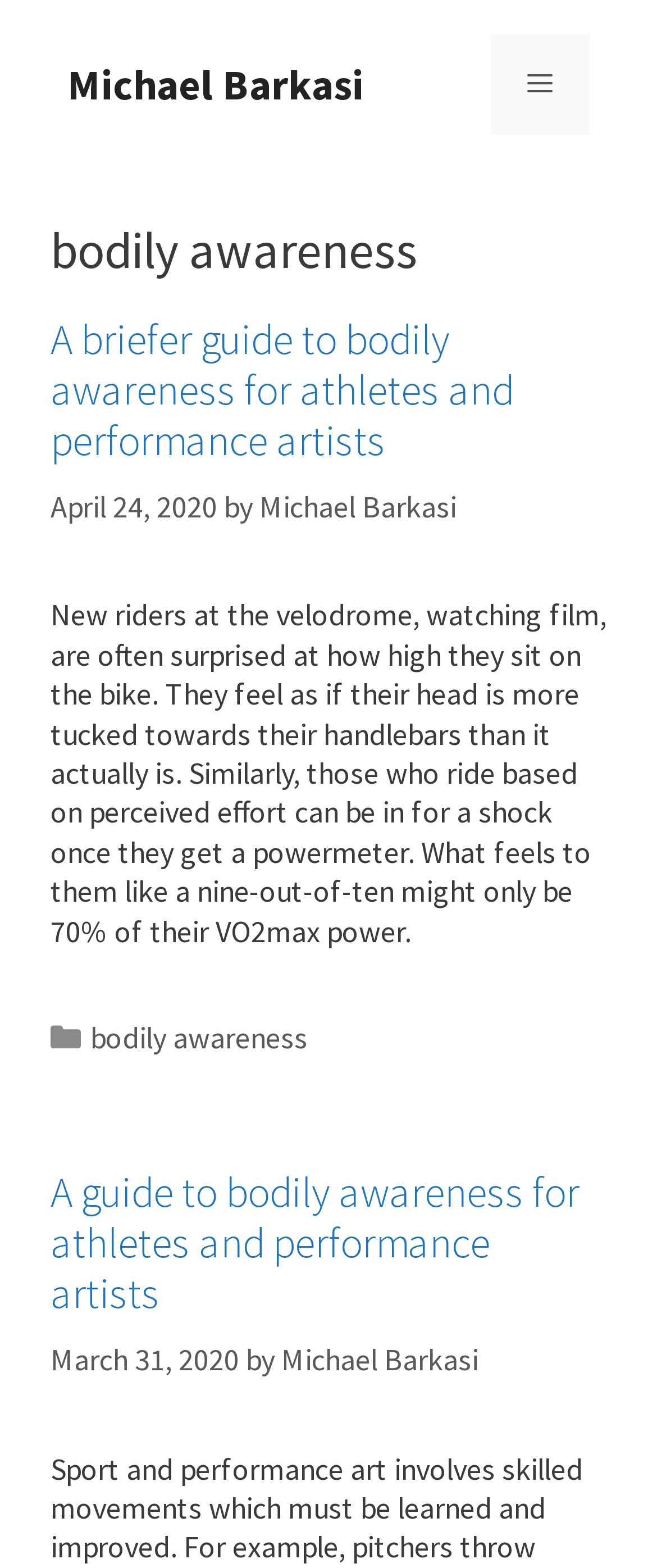How many articles are on this webpage?
Respond to the question with a single word or phrase according to the image.

2